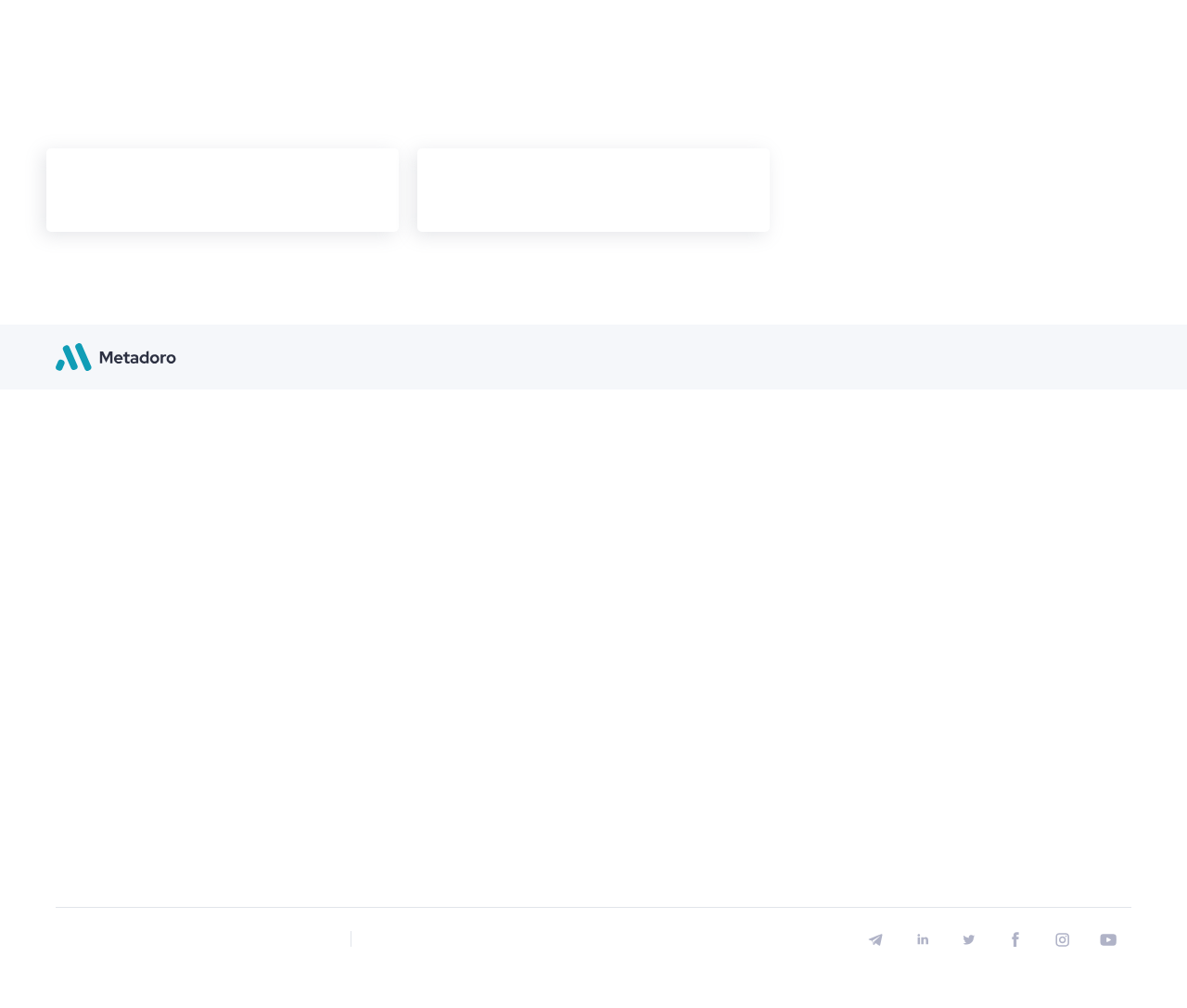Provide a brief response to the question using a single word or phrase: 
What type of instruments are CFDs?

Complex instruments